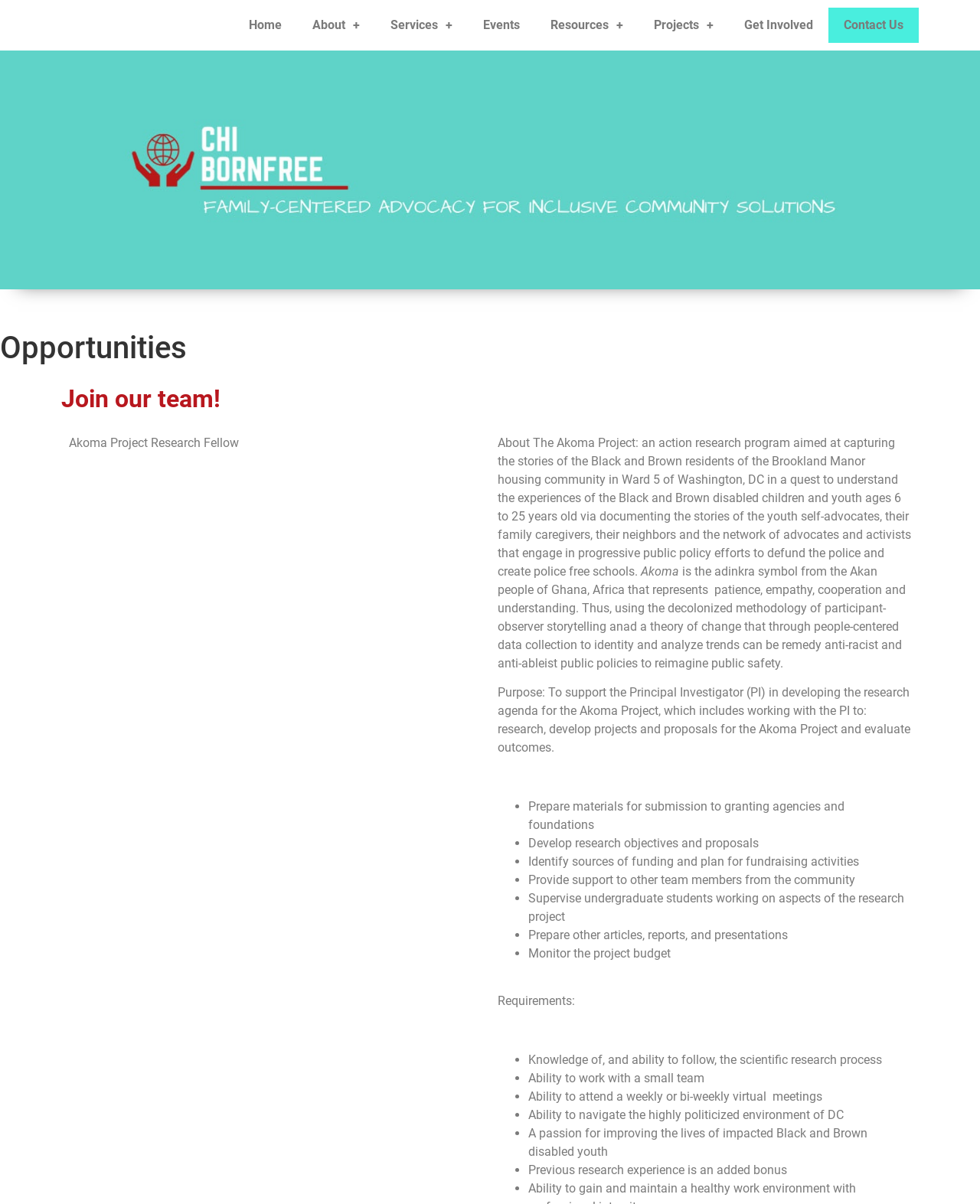Use the details in the image to answer the question thoroughly: 
What is the role of the Research Fellow in the Akoma Project?

The Research Fellow is responsible for supporting the Principal Investigator in developing the research agenda for the Akoma Project, which includes working with the PI to research, develop projects and proposals, and evaluate outcomes.